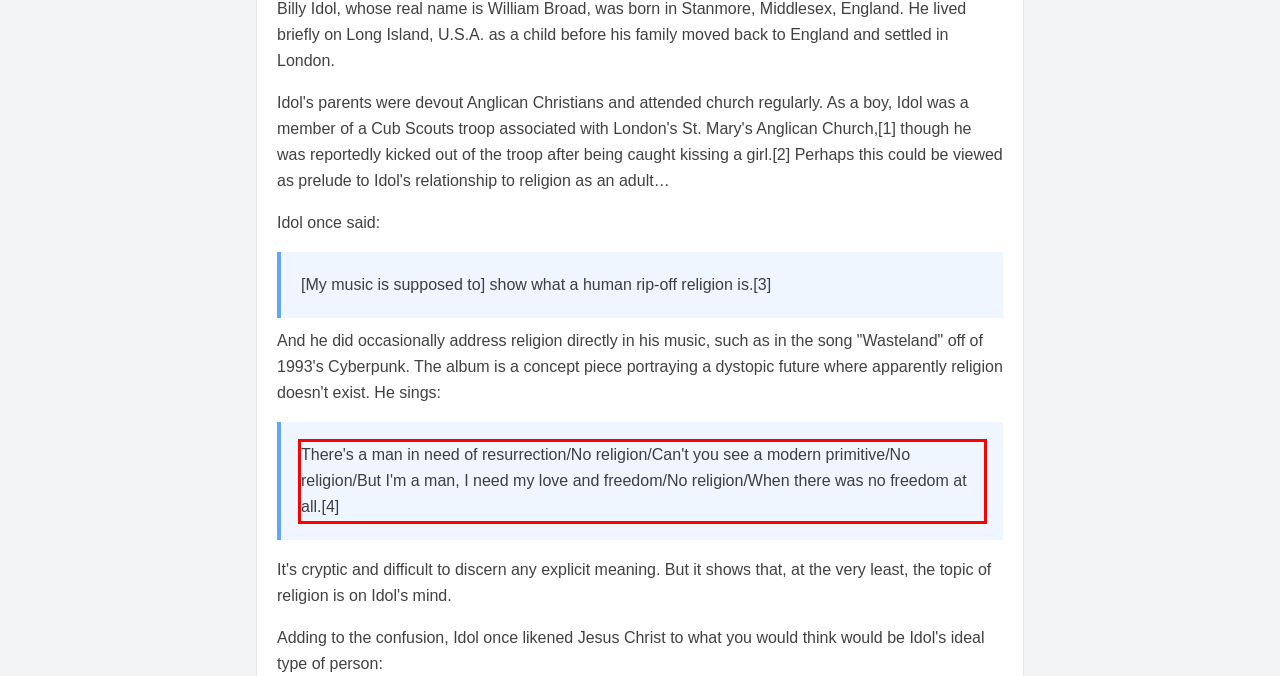Extract and provide the text found inside the red rectangle in the screenshot of the webpage.

There's a man in need of resurrection/No religion/Can't you see a modern primitive/No religion/But I'm a man, I need my love and freedom/No religion/When there was no freedom at all.[4]